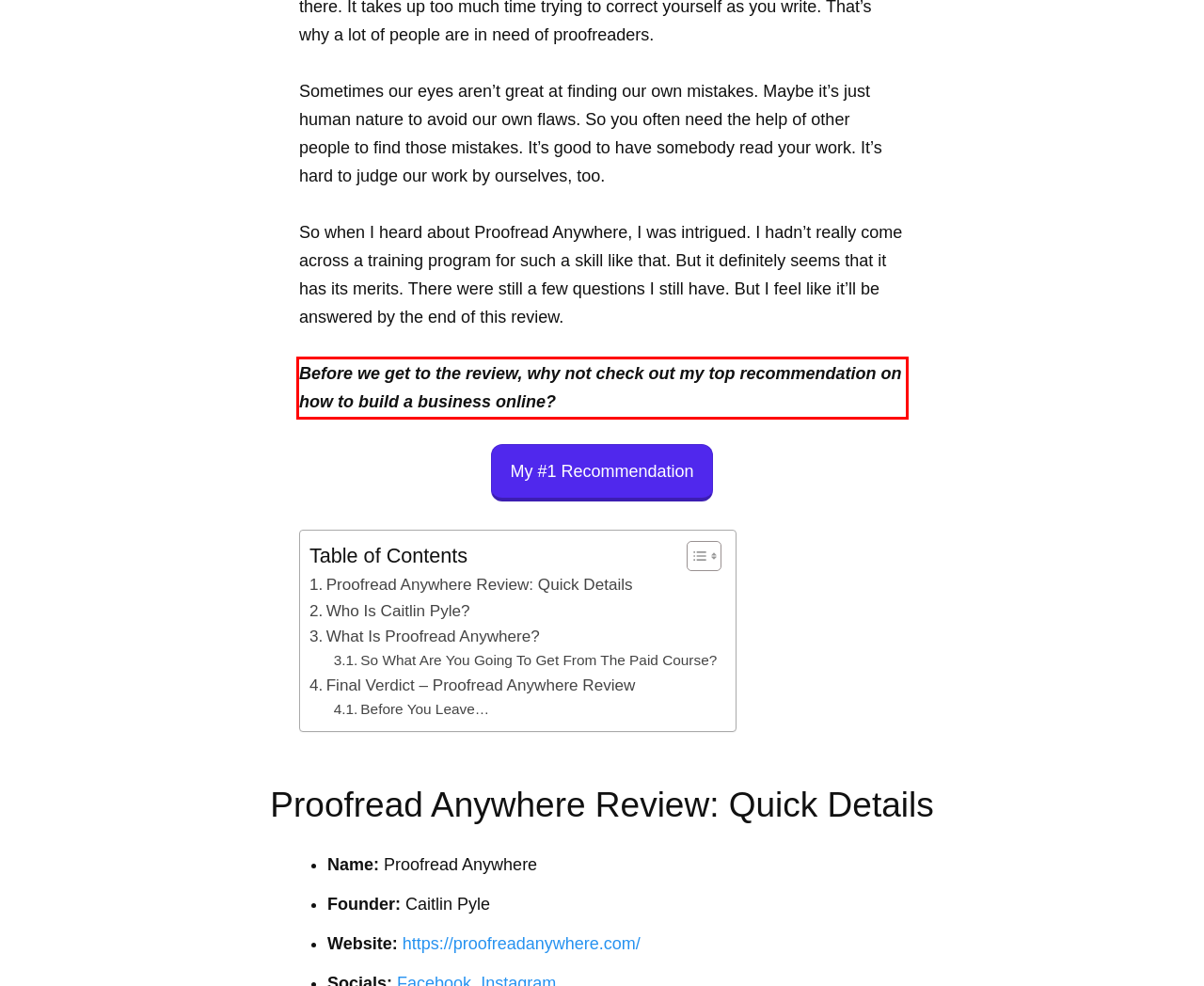From the screenshot of the webpage, locate the red bounding box and extract the text contained within that area.

Before we get to the review, why not check out my top recommendation on how to build a business online?